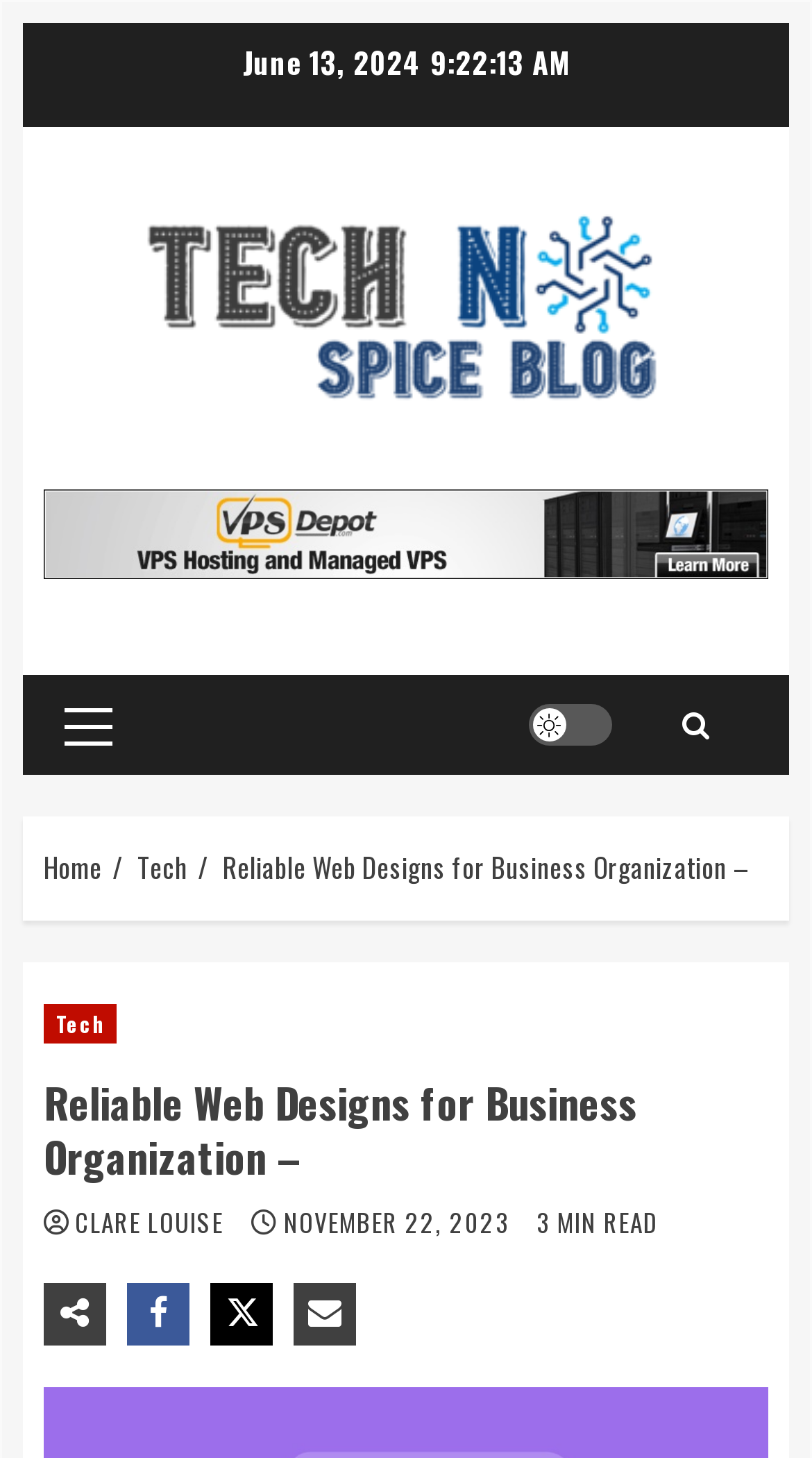Determine the bounding box coordinates of the element's region needed to click to follow the instruction: "Go to the 'Home' page". Provide these coordinates as four float numbers between 0 and 1, formatted as [left, top, right, bottom].

[0.054, 0.58, 0.126, 0.609]